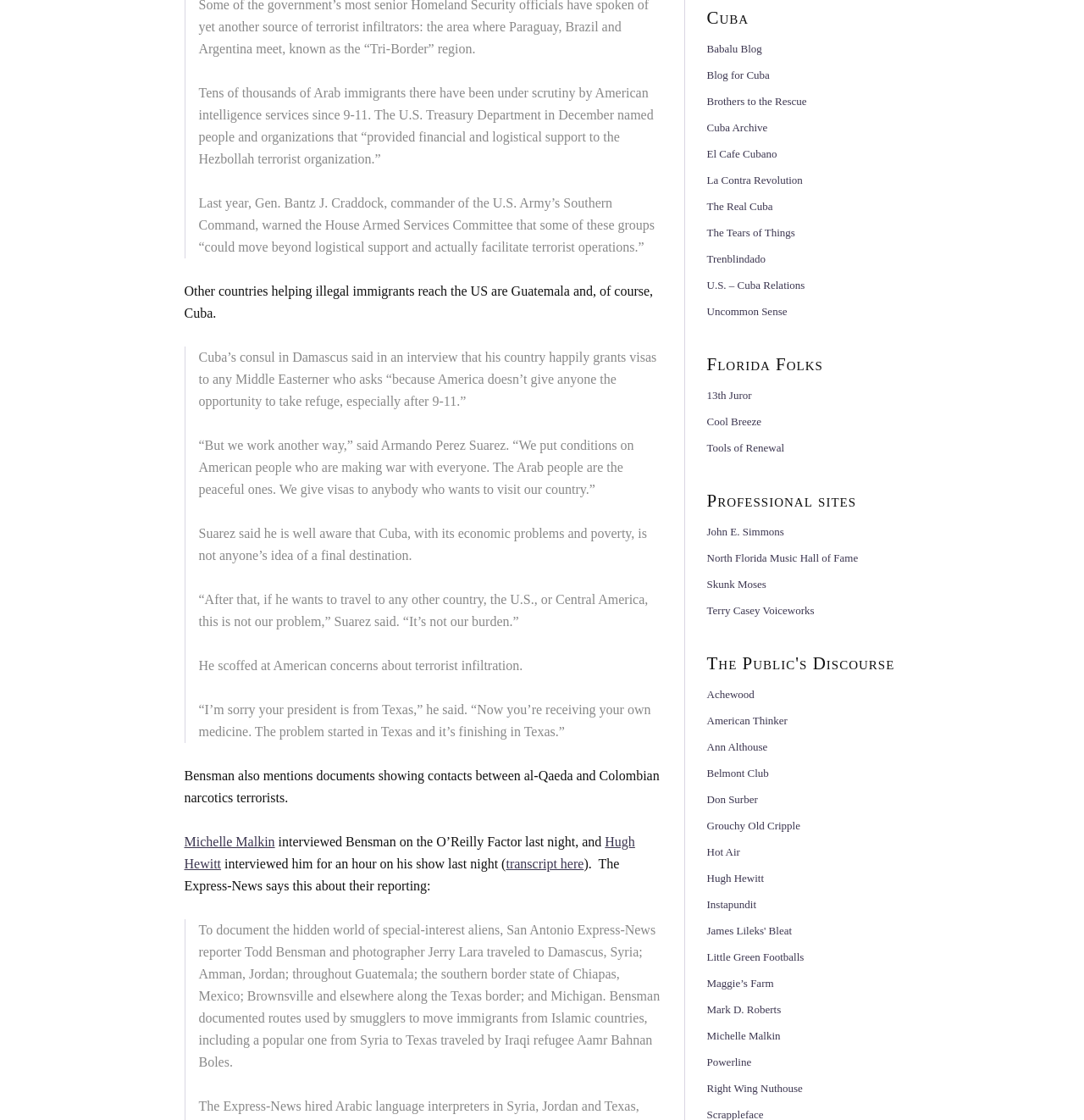Specify the bounding box coordinates for the region that must be clicked to perform the given instruction: "Click on HASTAC Lima 2014".

None